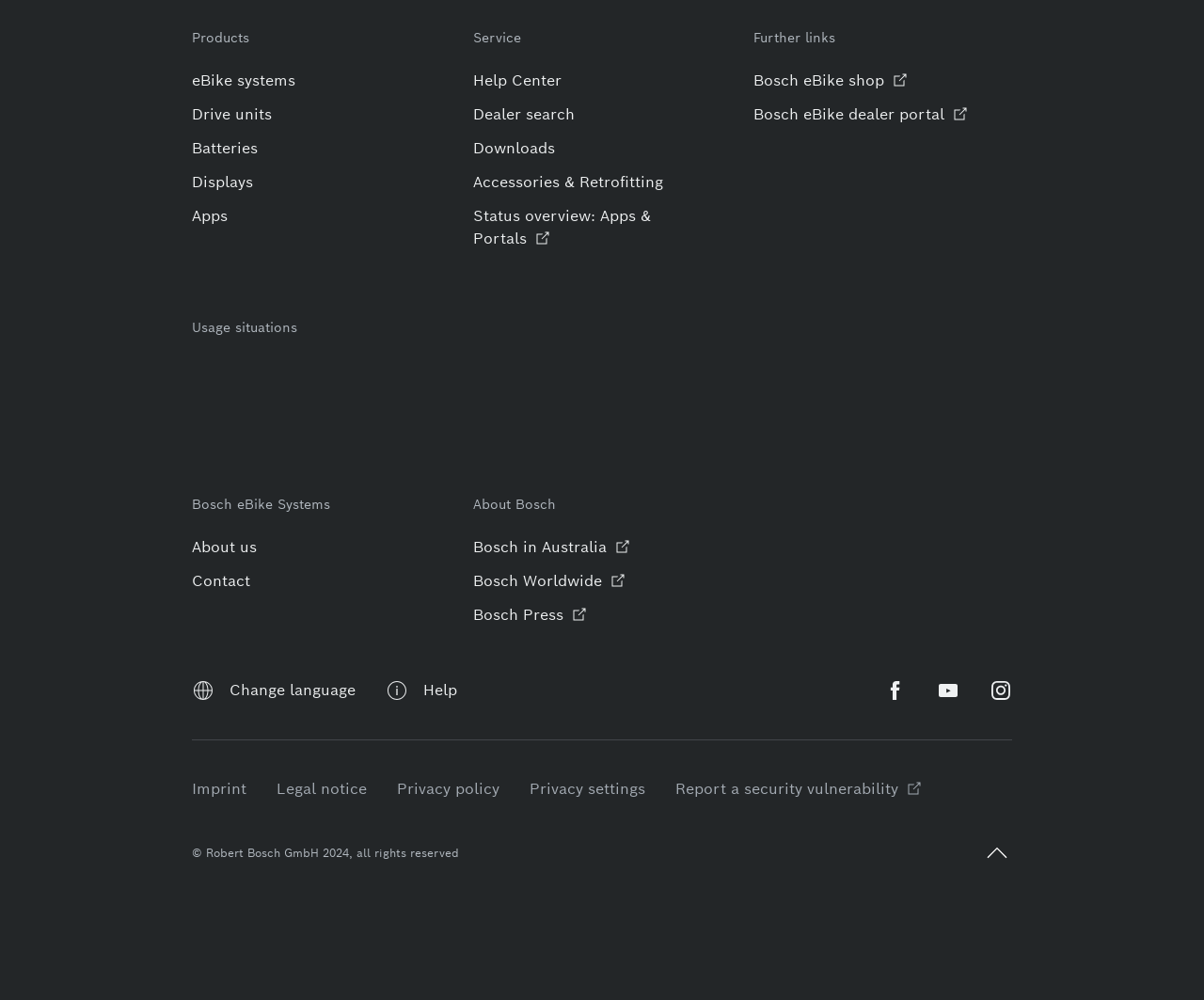Respond to the question below with a concise word or phrase:
What is the purpose of the 'Help Center' link?

Get help